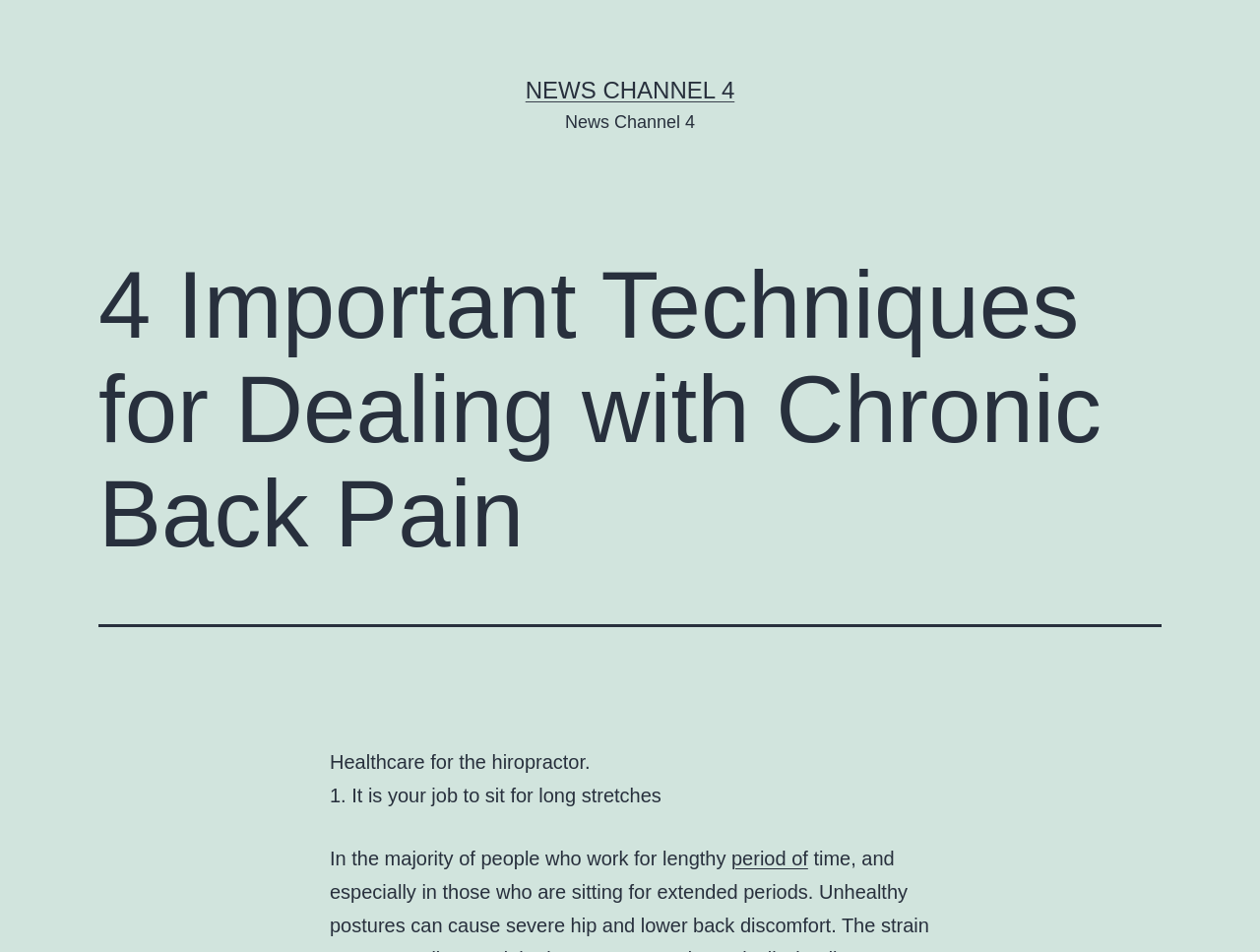What is the common habit of people who work for a long time?
Using the information presented in the image, please offer a detailed response to the question.

The text '1. It is your job to sit for long stretches' suggests that people who work for a long time have a common habit of sitting for long stretches, which might be related to the chronic back pain being discussed on the webpage.